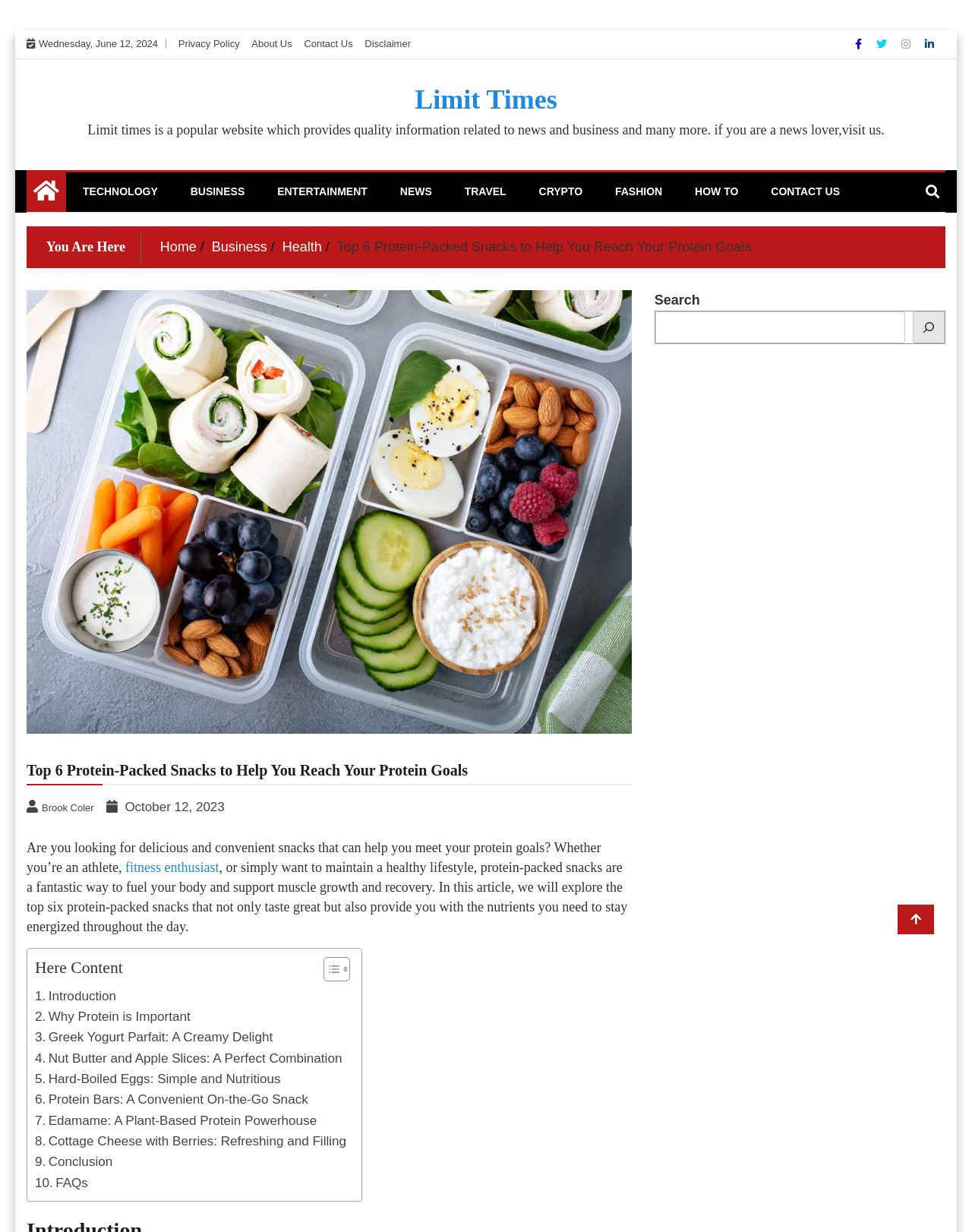Determine the bounding box coordinates of the clickable element necessary to fulfill the instruction: "Read the article about protein-packed snacks". Provide the coordinates as four float numbers within the 0 to 1 range, i.e., [left, top, right, bottom].

[0.027, 0.614, 0.65, 0.637]